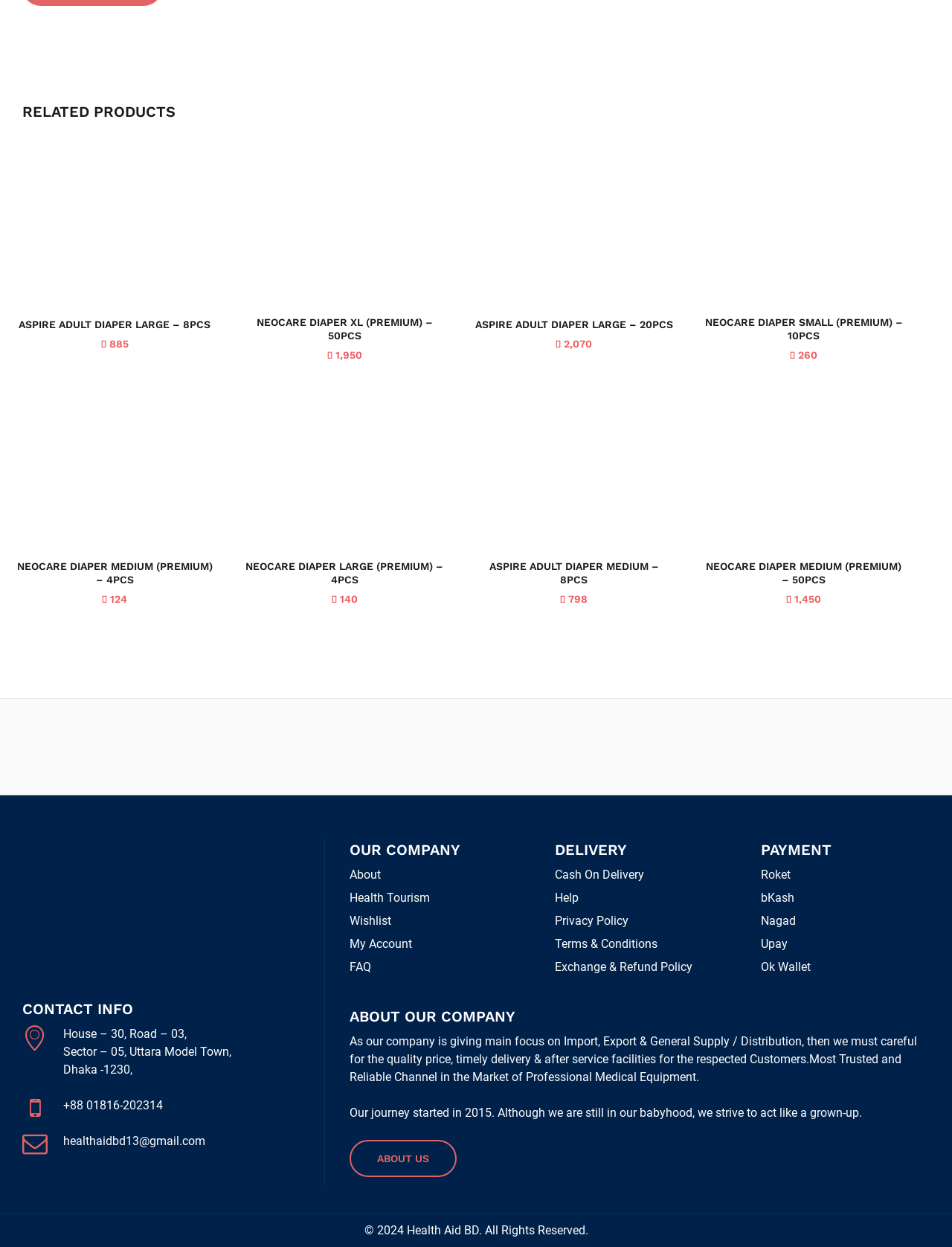Locate the coordinates of the bounding box for the clickable region that fulfills this instruction: "Buy NeoCare Diaper XL (Premium) - 50pcs".

[0.363, 0.244, 0.465, 0.27]